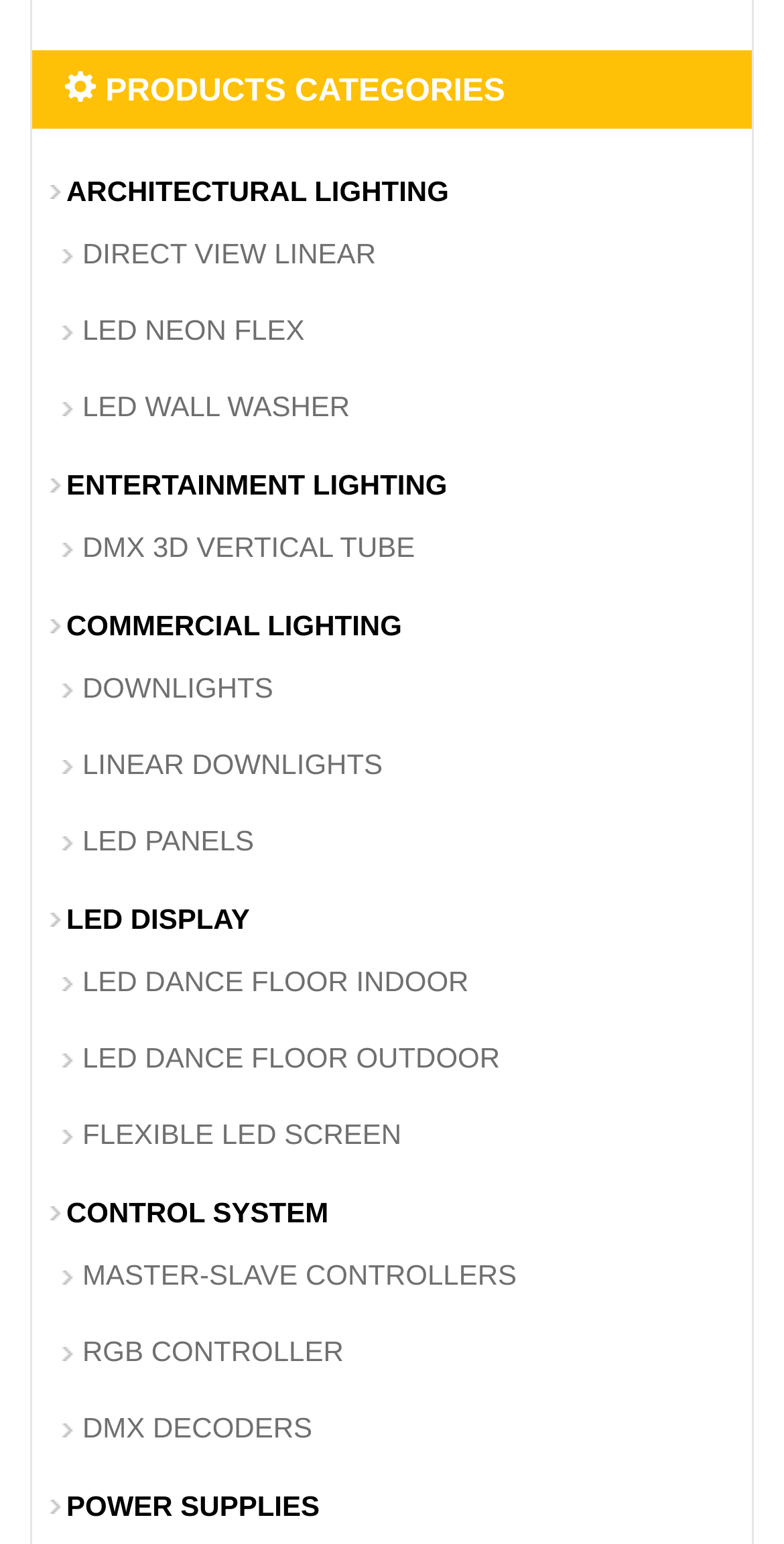Pinpoint the bounding box coordinates of the element you need to click to execute the following instruction: "Check POWER SUPPLIES". The bounding box should be represented by four float numbers between 0 and 1, in the format [left, top, right, bottom].

[0.041, 0.955, 0.959, 0.996]